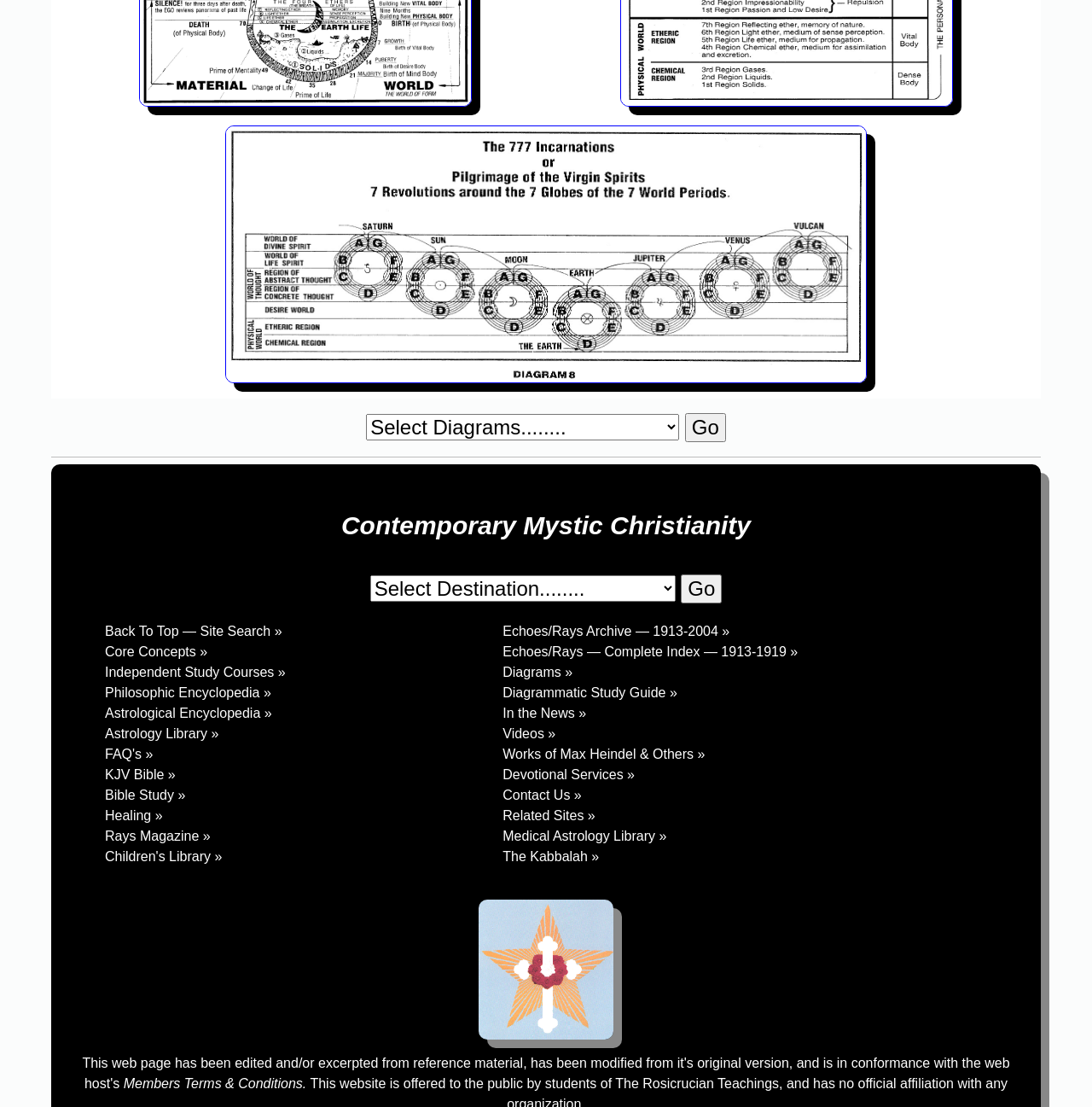Find the bounding box coordinates of the element you need to click on to perform this action: 'Search for a term'. The coordinates should be represented by four float values between 0 and 1, in the format [left, top, right, bottom].

[0.339, 0.52, 0.618, 0.544]